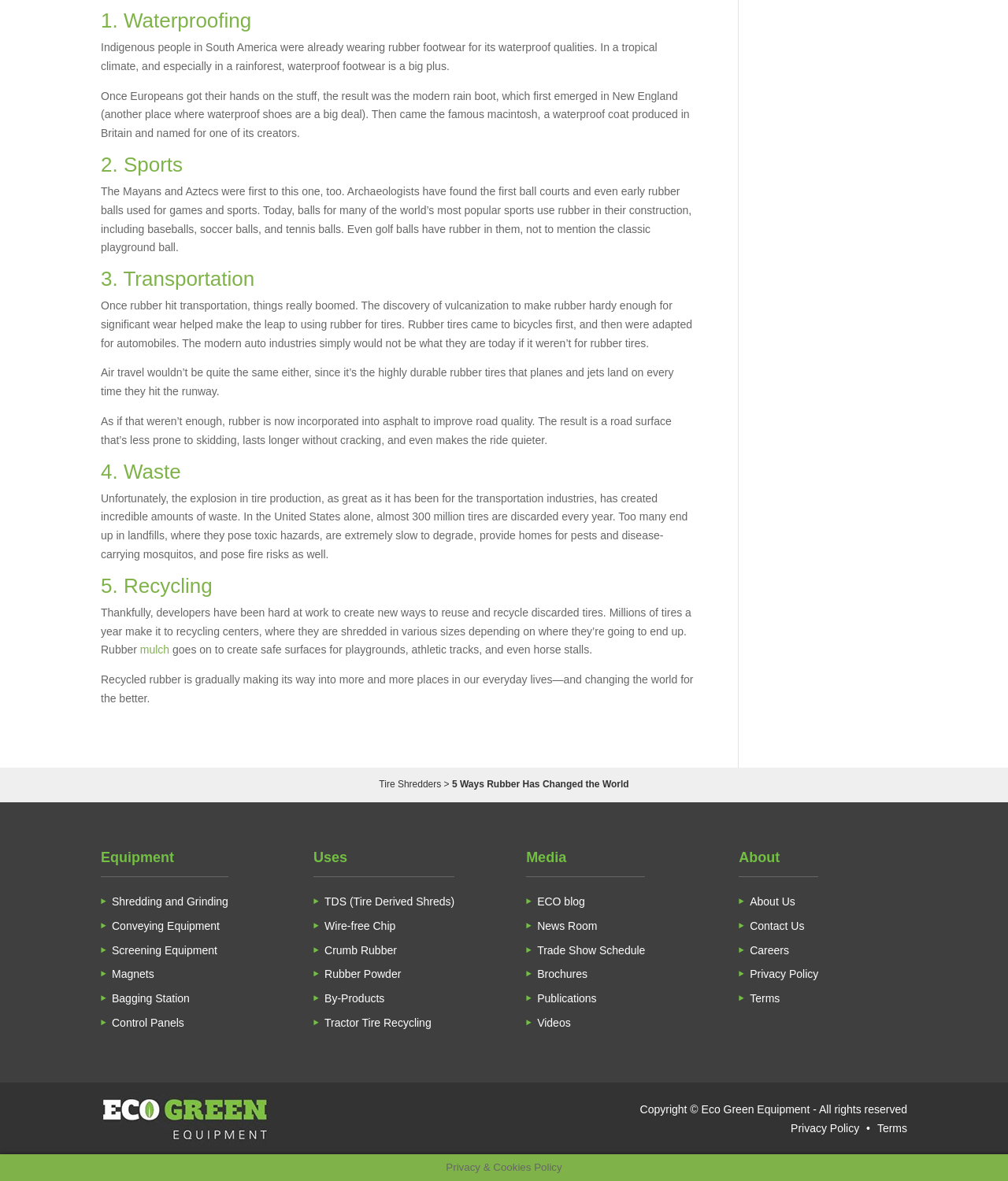Please mark the clickable region by giving the bounding box coordinates needed to complete this instruction: "Click on 'Tire Shredders'".

[0.376, 0.659, 0.438, 0.669]